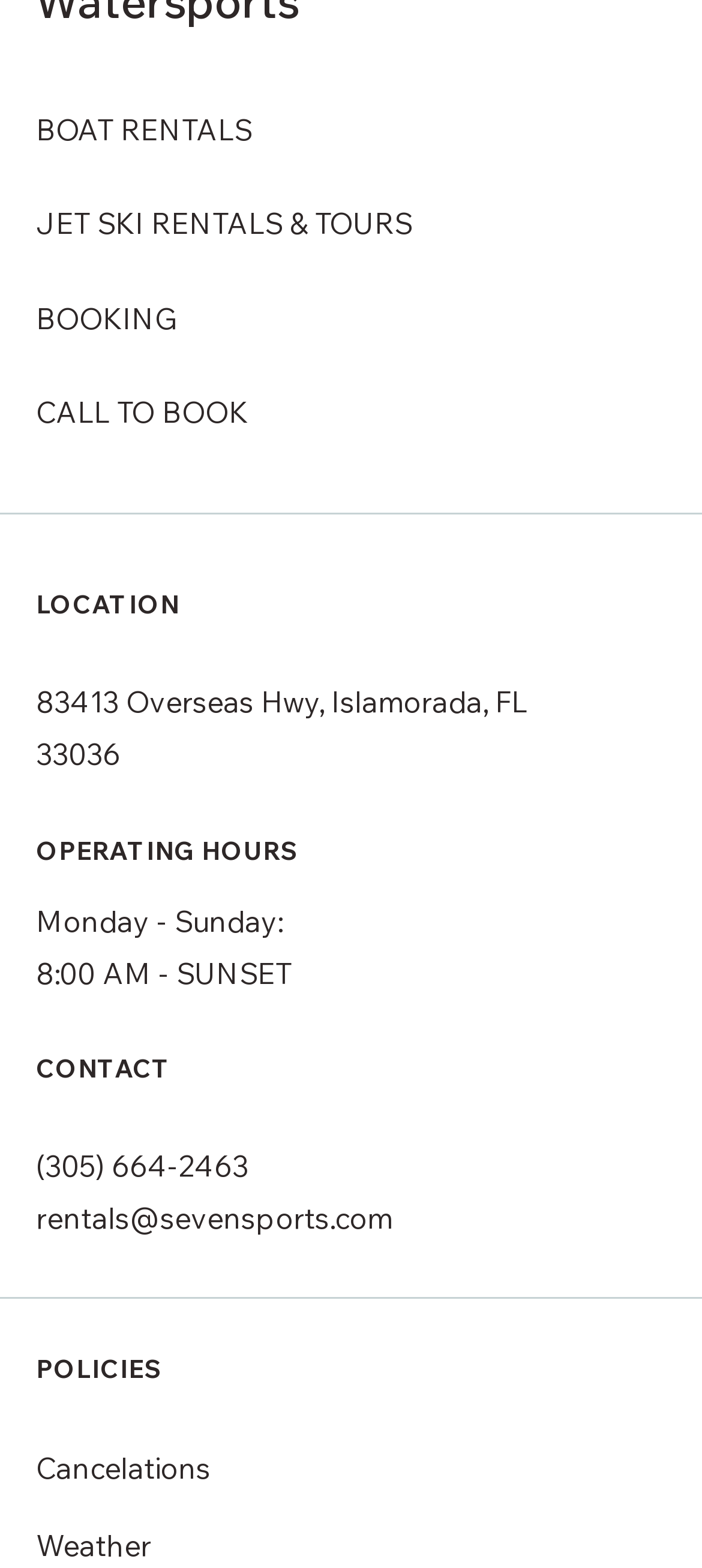Utilize the information from the image to answer the question in detail:
What are the operating hours of the location?

I found the operating hours by looking at the static text elements with the bounding box coordinates [0.051, 0.532, 0.427, 0.553] and [0.051, 0.609, 0.415, 0.632], which contain the text 'OPERATING HOURS' and '8:00 AM - SUNSET' respectively.